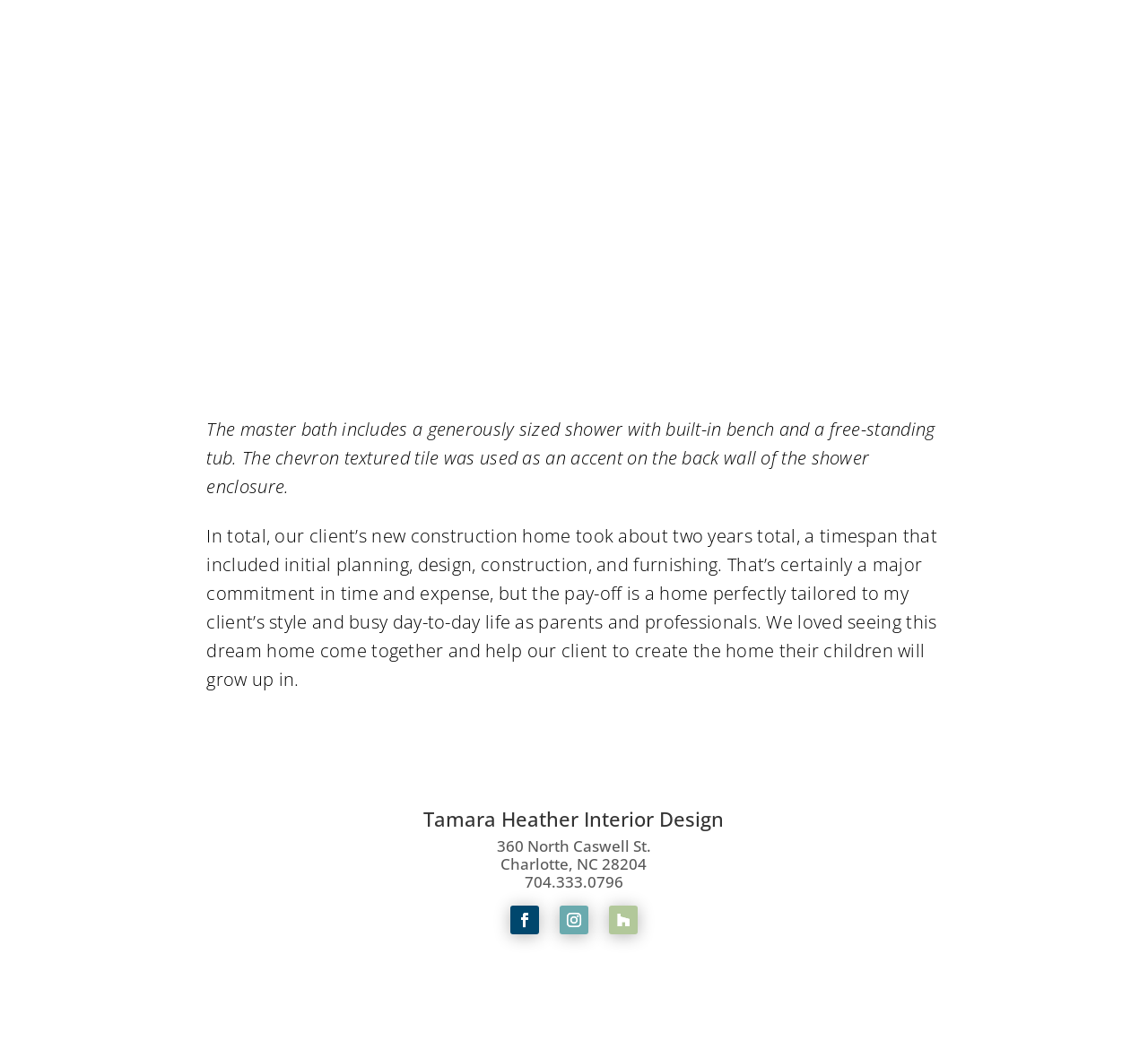What is the certification displayed on the webpage?
Give a single word or phrase as your answer by examining the image.

CERTIFIED AGING IN PLACE SPECIALIST